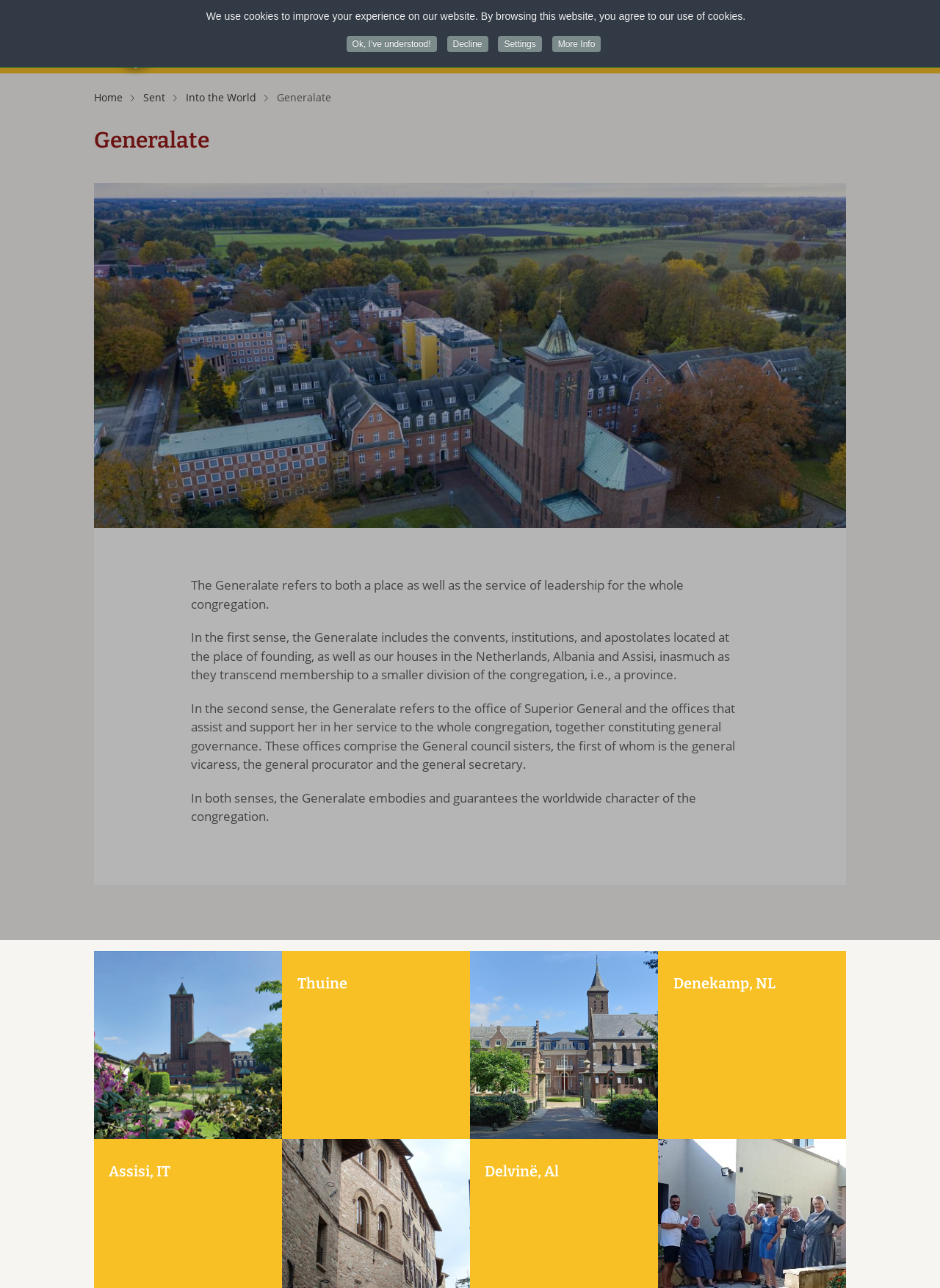Determine the bounding box coordinates for the area you should click to complete the following instruction: "Click the link to the home page".

[0.1, 0.07, 0.145, 0.081]